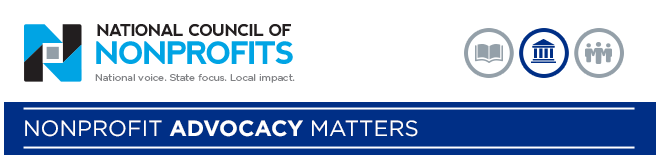Describe the image thoroughly, including all noticeable details.

The image features the logo of the National Council of Nonprofits, prominently displayed alongside its tagline, "National voice. State focus. Local impact." The logo showcases a modern design with a blue and black color palette, symbolizing the organization's commitment to nonprofit advocacy. Below the logo, the text "NONPROFIT ADVOCACY MATTERS" is highlighted in bold white letters against a deep blue background, emphasizing the crucial importance of advocacy efforts within the nonprofit sector. Additionally, three icons representing reading, government, and community engagement are positioned beside the logo, signifying the organization’s multifaceted approach to supporting nonprofits across various domains. This visual reinforces the organization's mission to empower nonprofits at both state and local levels through dedicated advocacy.